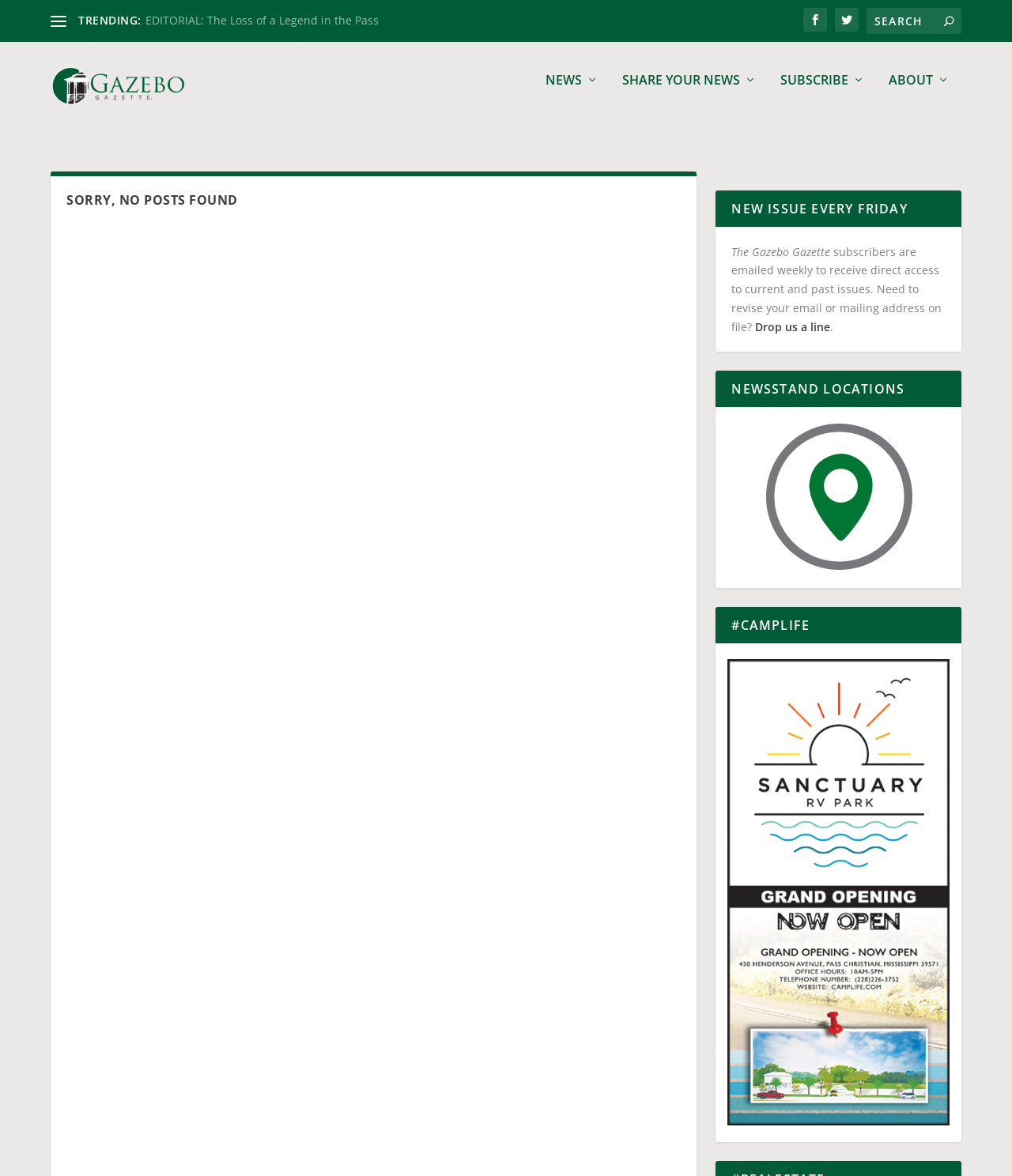Please determine the bounding box coordinates for the element that should be clicked to follow these instructions: "Read the latest news".

[0.539, 0.072, 0.591, 0.119]